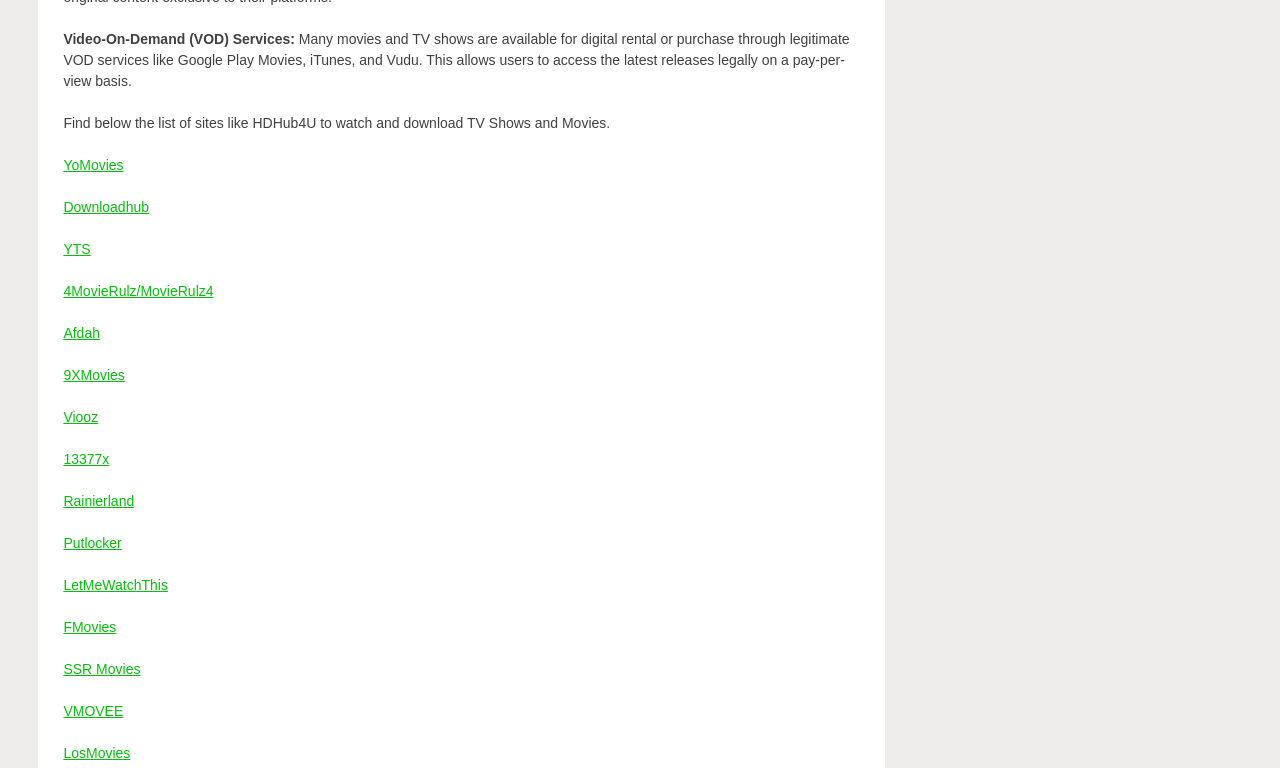Answer succinctly with a single word or phrase:
What is the purpose of VOD services?

Digital rental or purchase